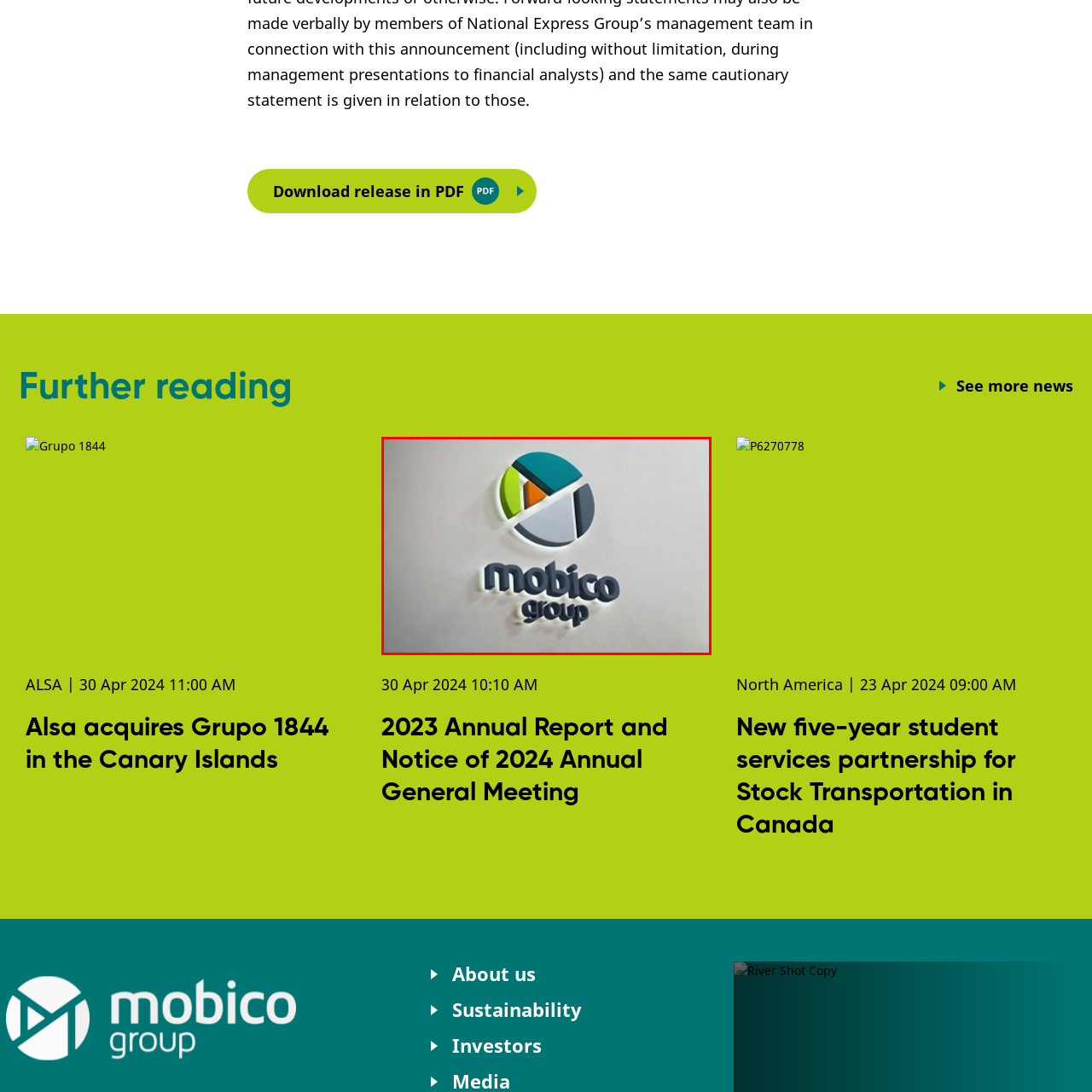Please provide a one-word or phrase response to the following question by examining the image within the red boundary:
What is the font style of the text 'mobico'?

Bold, modern